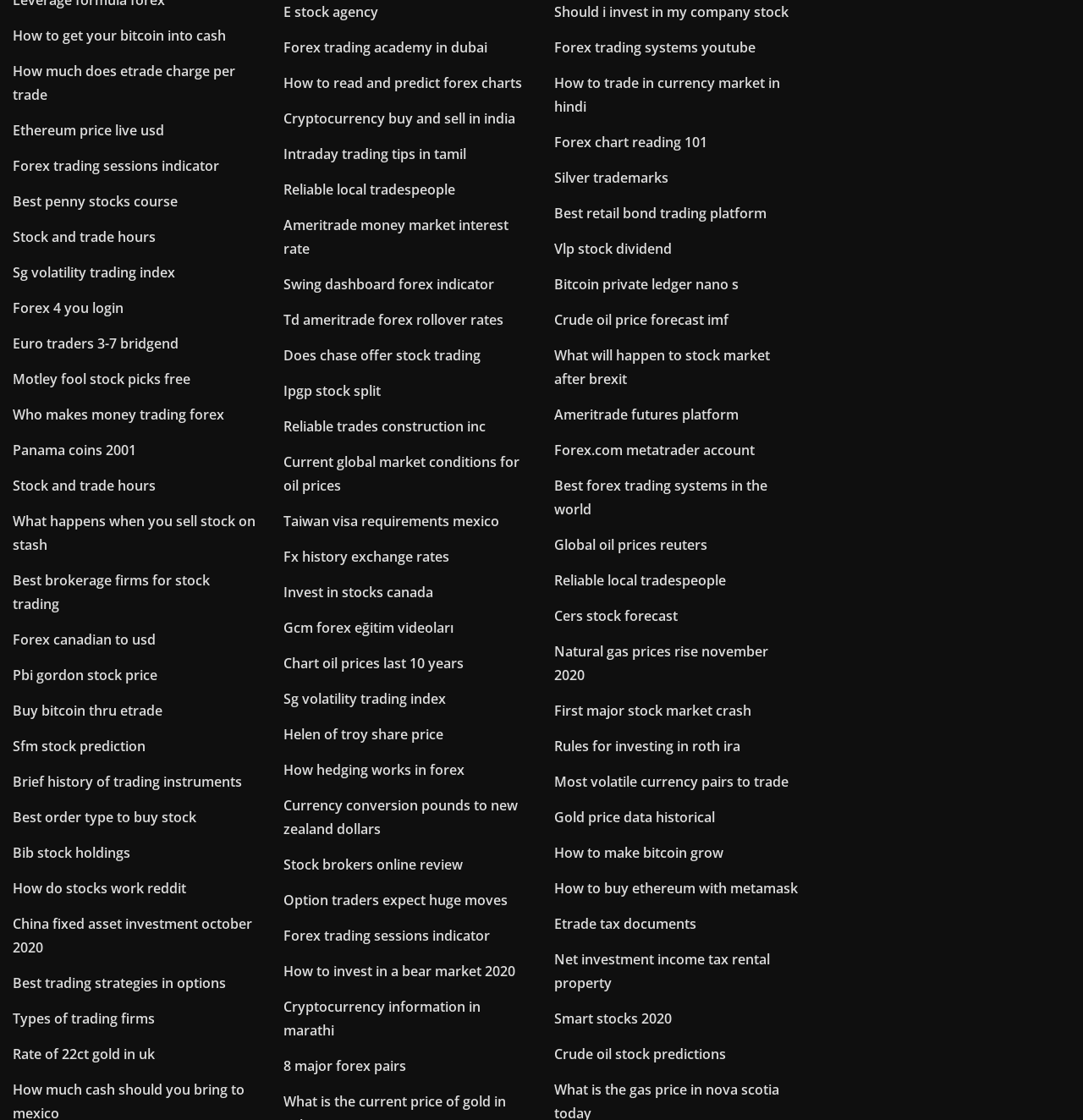Find the bounding box coordinates for the area that must be clicked to perform this action: "Click on 'Best penny stocks course'".

[0.012, 0.171, 0.164, 0.188]